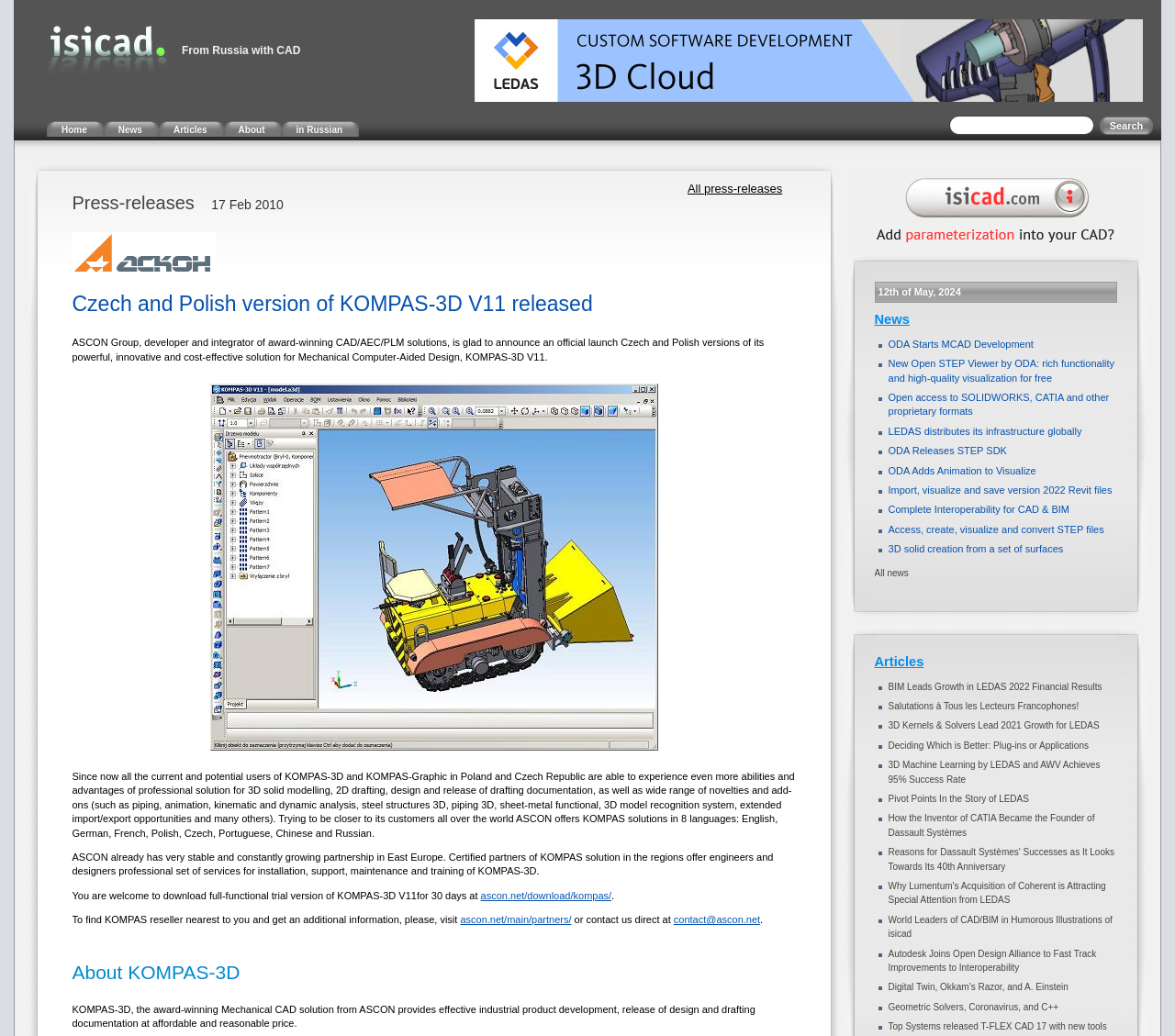Determine the bounding box coordinates of the target area to click to execute the following instruction: "Read the news about 'Czech and Polish version of KOMPAS-3D V11 released'."

[0.061, 0.278, 0.678, 0.308]